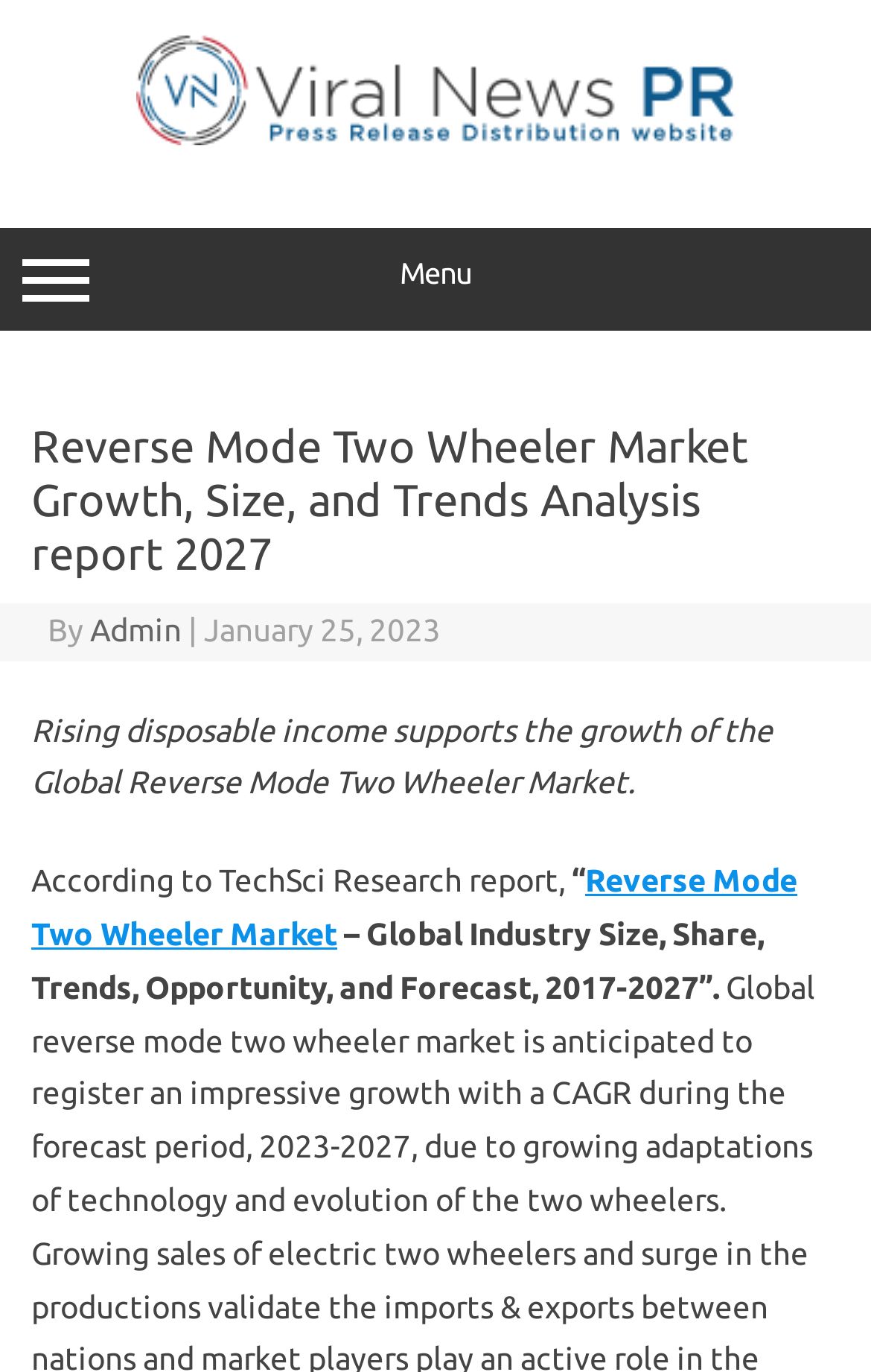What is the topic of the article?
Provide a detailed answer to the question using information from the image.

By analyzing the webpage content, I found that the article is about the Reverse Mode Two Wheeler Market, as indicated by the sentence 'Rising disposable income supports the growth of the Global Reverse Mode Two Wheeler Market.' and the link 'Reverse Mode Two Wheeler Market' in the article.